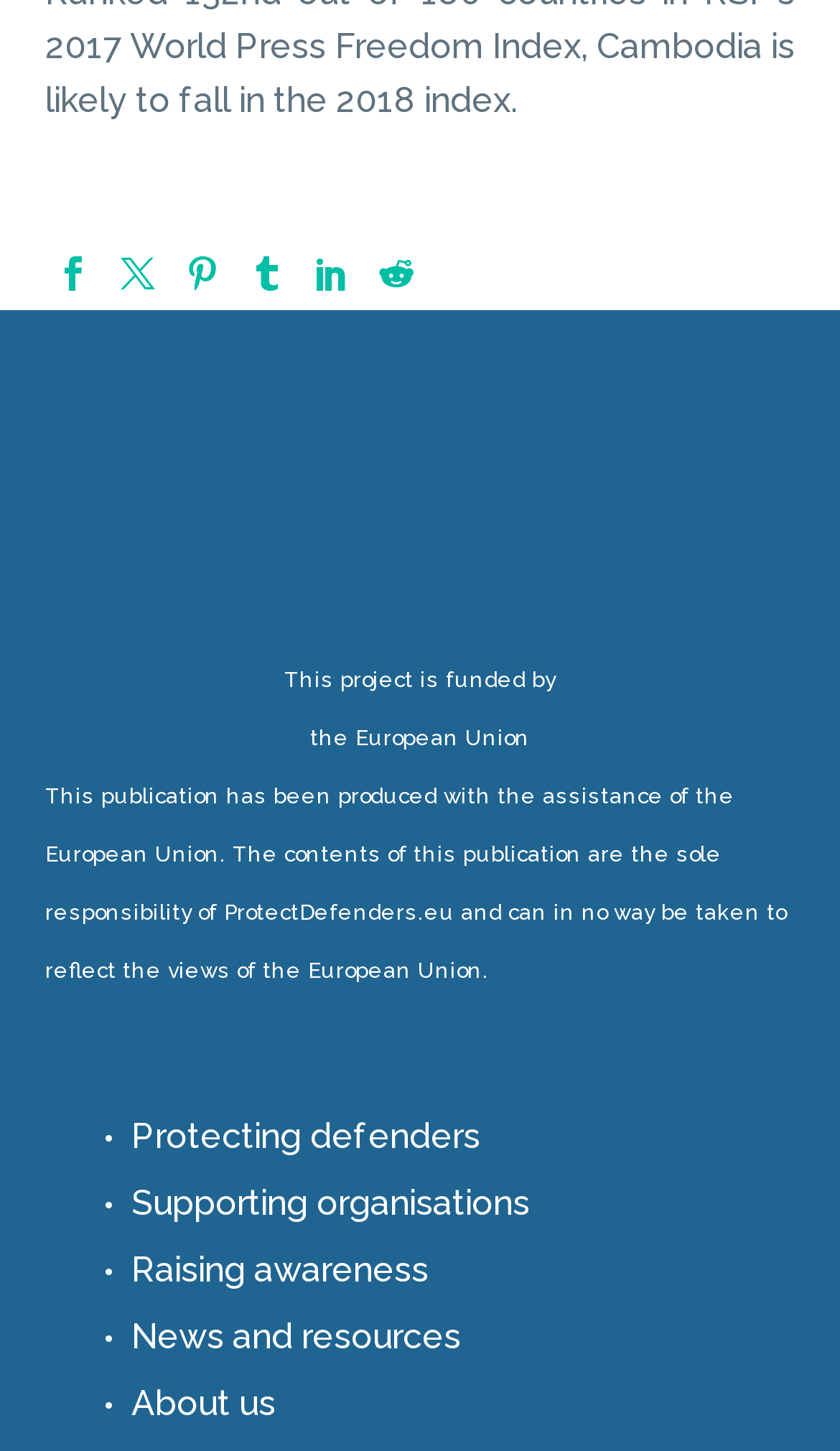How many links are in the top row?
Please use the visual content to give a single word or phrase answer.

6